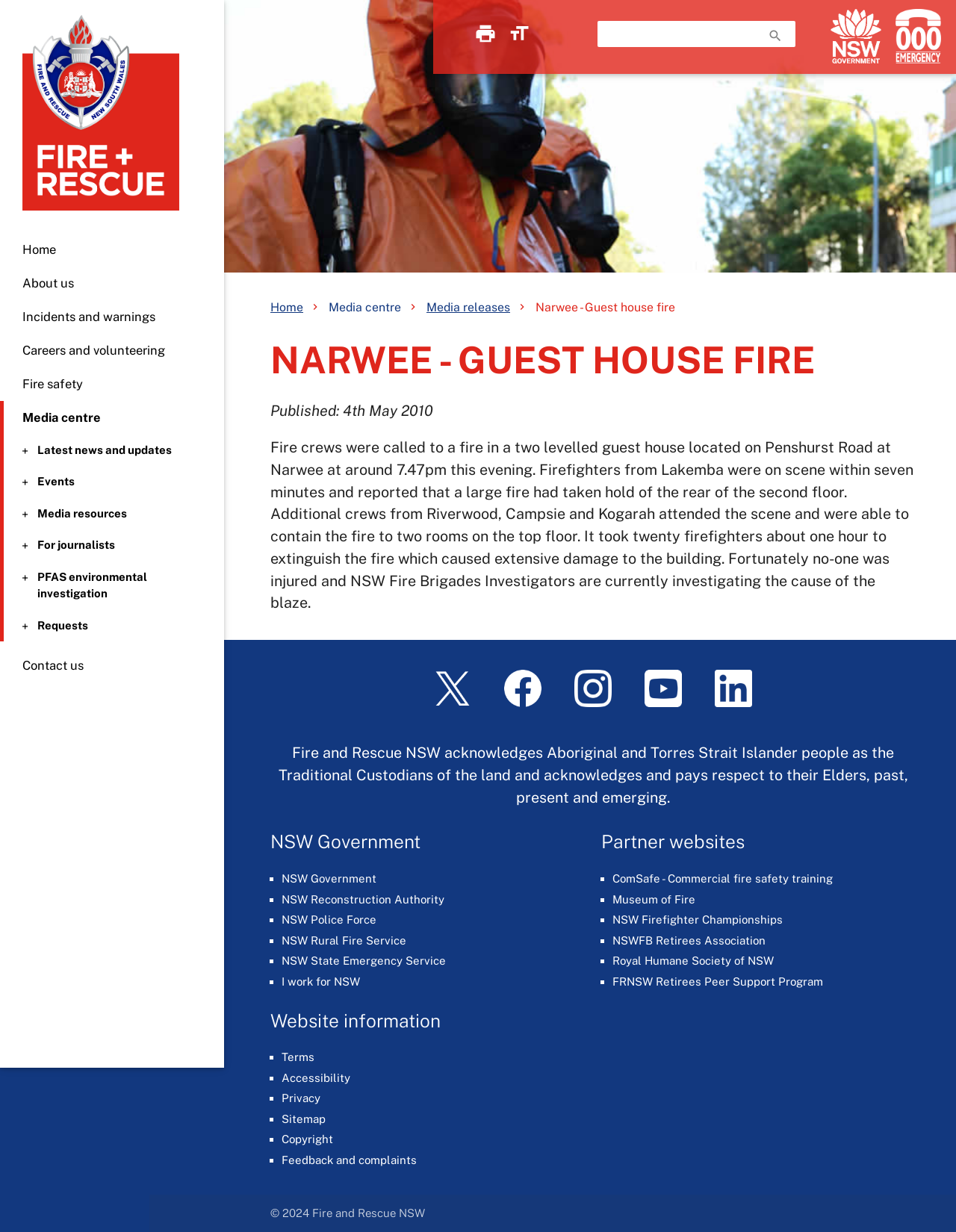Provide a brief response using a word or short phrase to this question:
What is the Traditional Custodians of the land acknowledged by Fire and Rescue NSW?

Aboriginal and Torres Strait Islander people